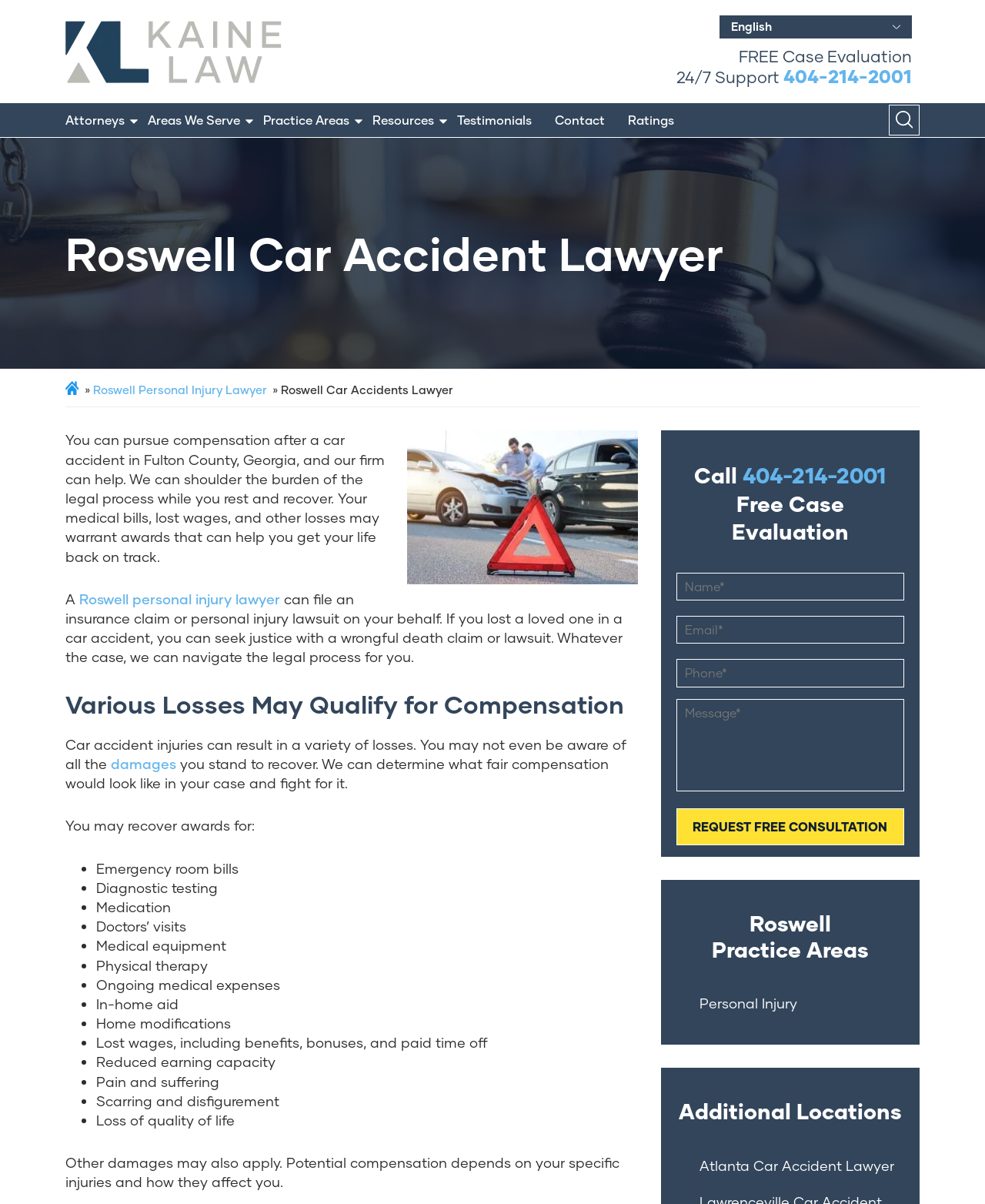What is the phone number to contact the law firm?
Using the visual information, answer the question in a single word or phrase.

404-214-2001